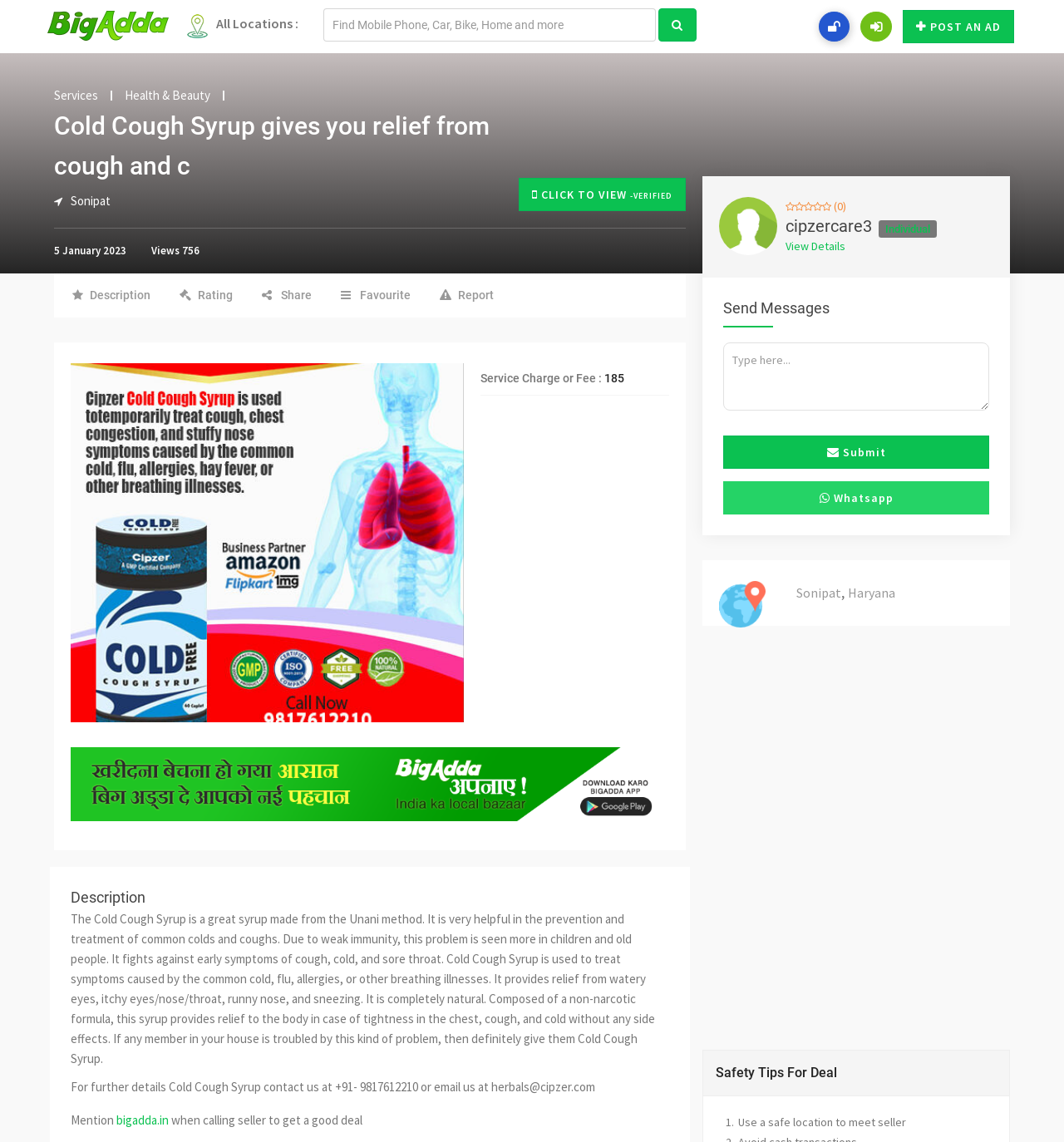Please answer the following query using a single word or phrase: 
What is the service charge or fee?

185